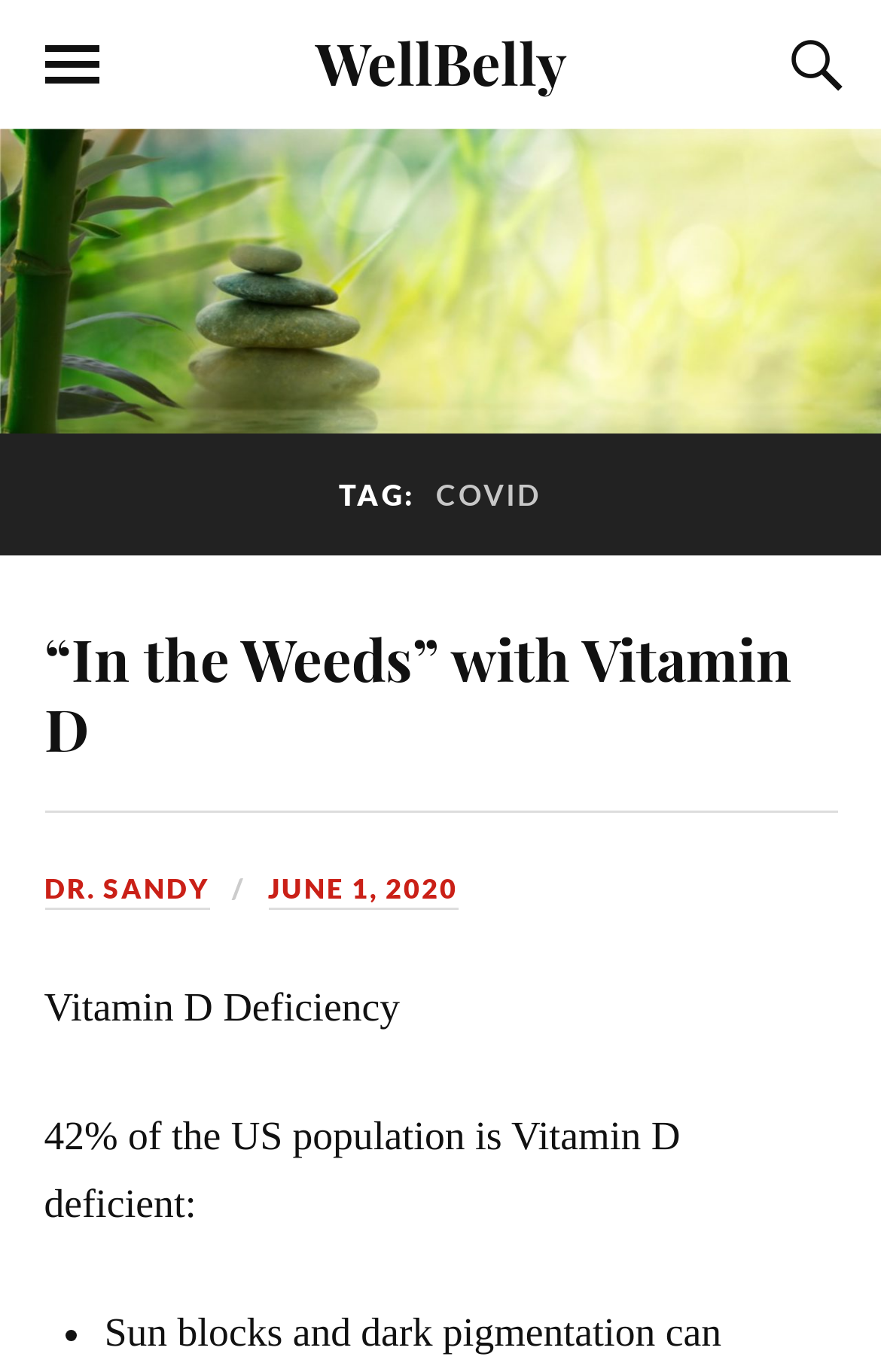Identify the bounding box coordinates of the HTML element based on this description: "Dr. Sandy".

[0.05, 0.636, 0.237, 0.664]